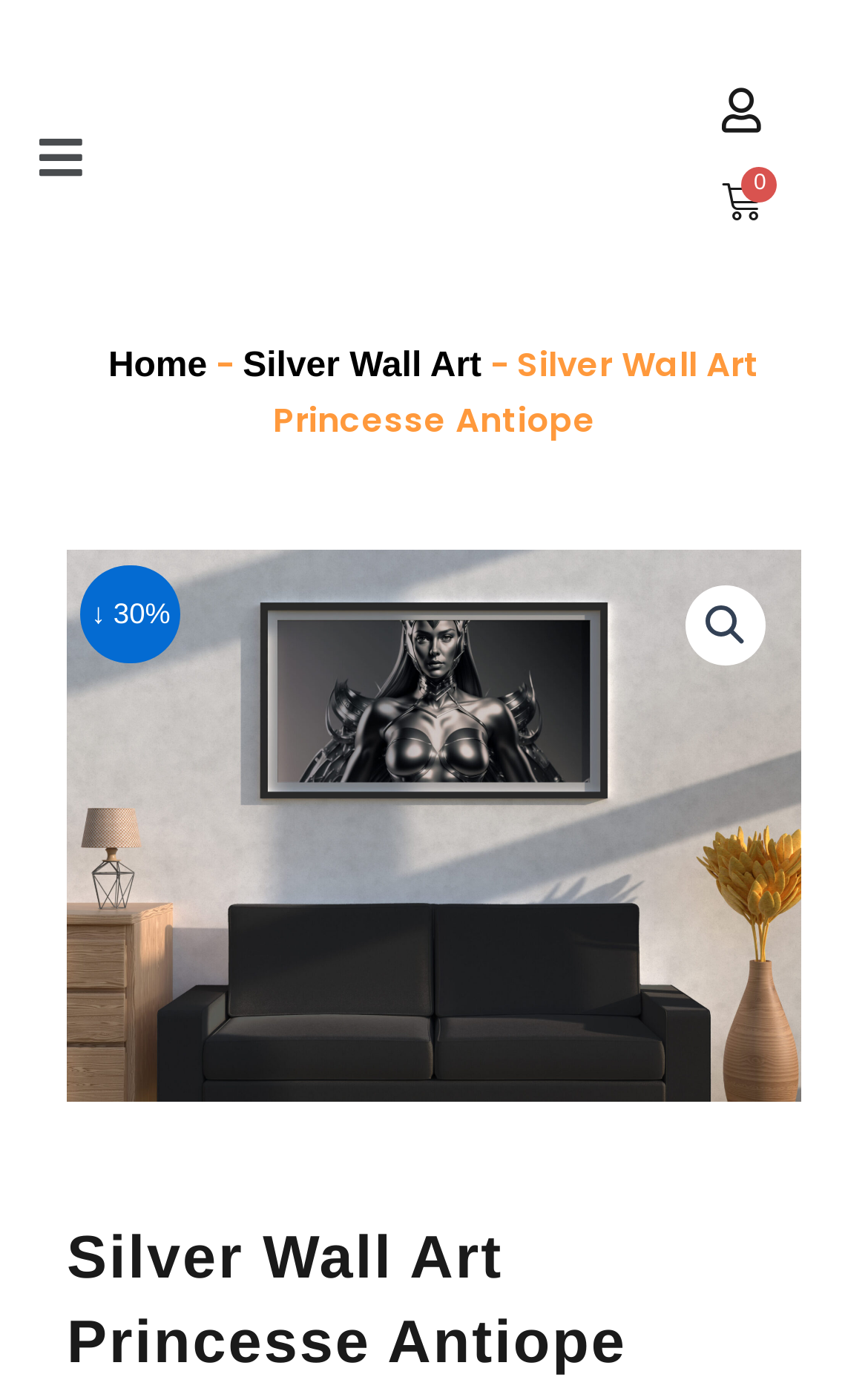Is the shopping cart empty?
Answer the question in a detailed and comprehensive manner.

I found the cart information on the webpage, specifically on the element with the text '0 Cart' which indicates that the shopping cart is currently empty.